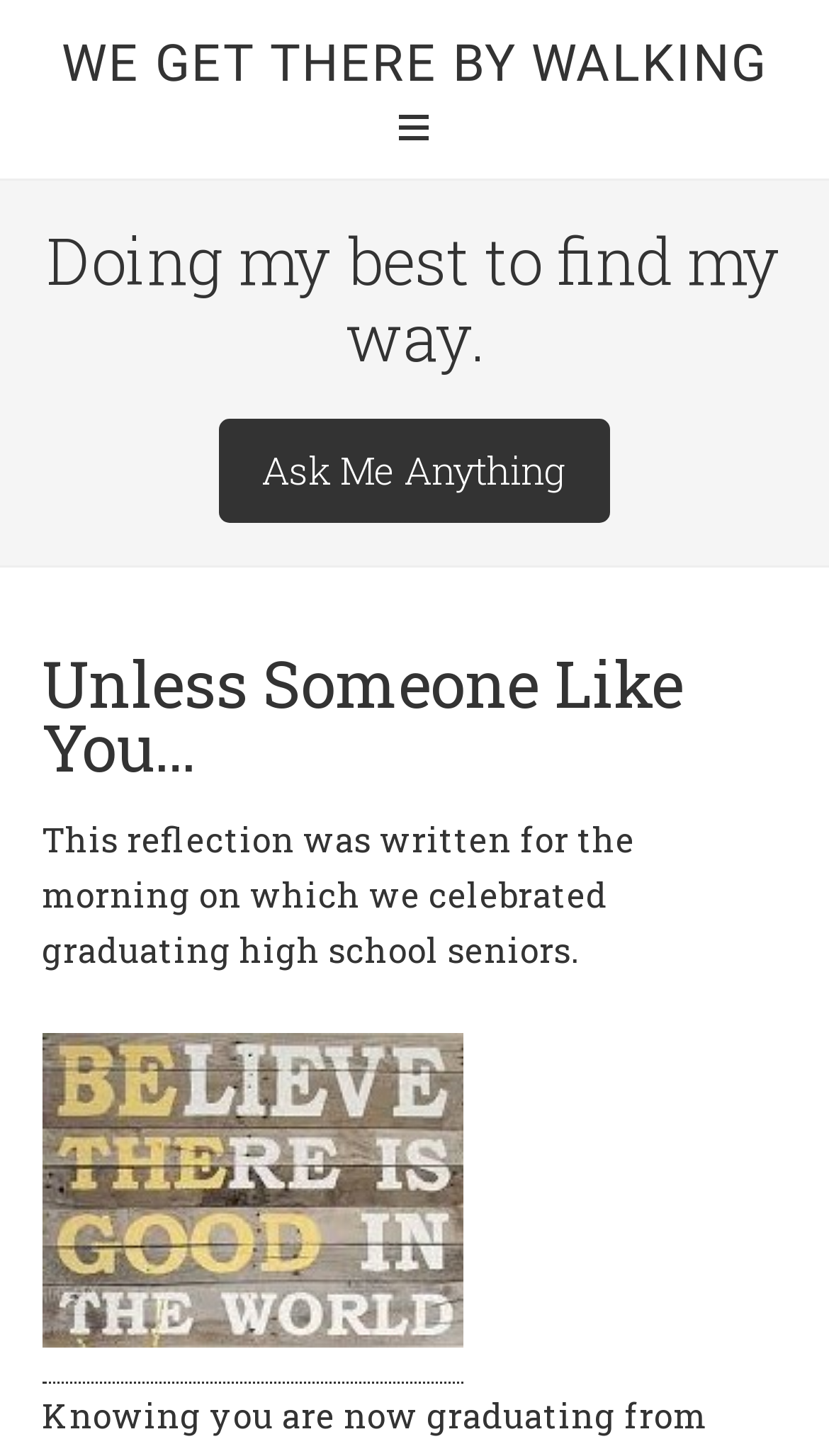Locate the UI element described as follows: "We Get There By Walking". Return the bounding box coordinates as four float numbers between 0 and 1 in the order [left, top, right, bottom].

[0.074, 0.023, 0.926, 0.064]